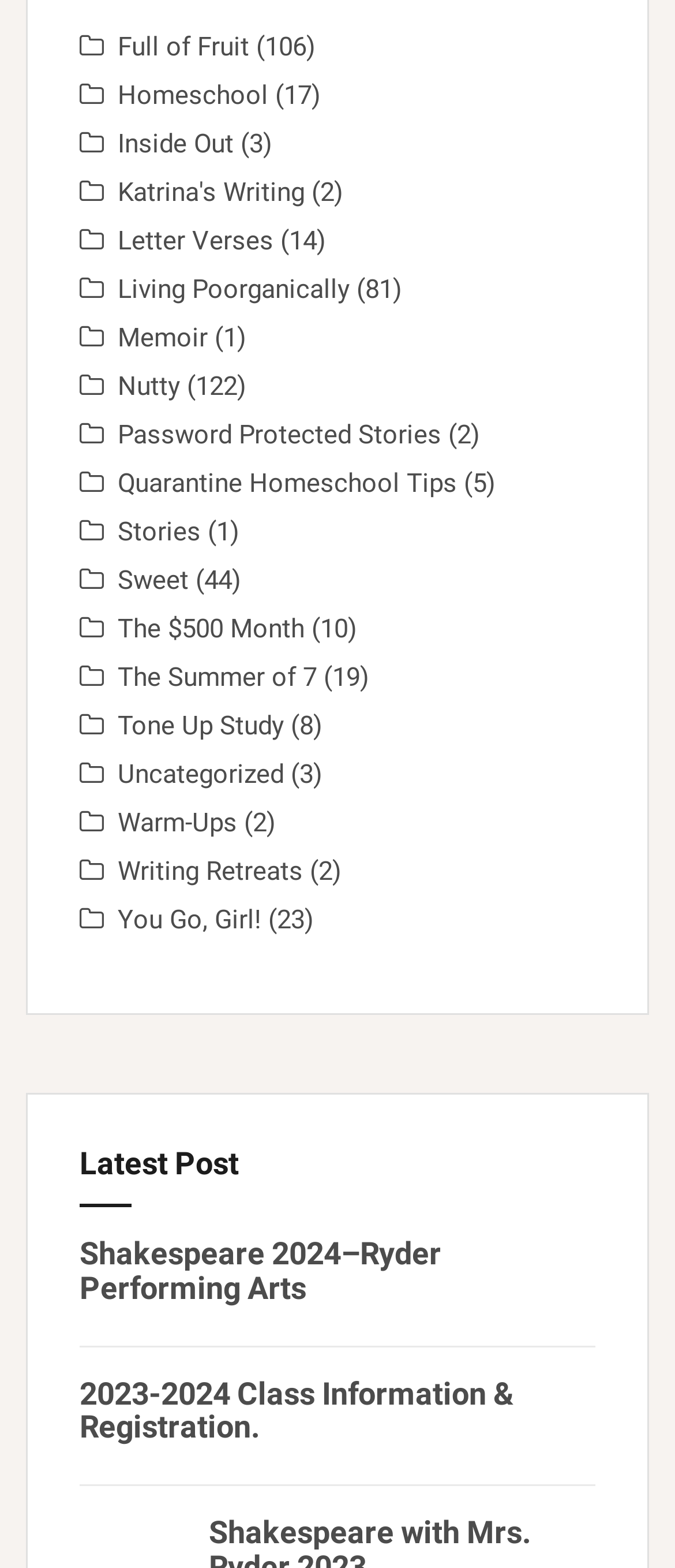Identify the bounding box coordinates for the region of the element that should be clicked to carry out the instruction: "Go to previous post". The bounding box coordinates should be four float numbers between 0 and 1, i.e., [left, top, right, bottom].

None